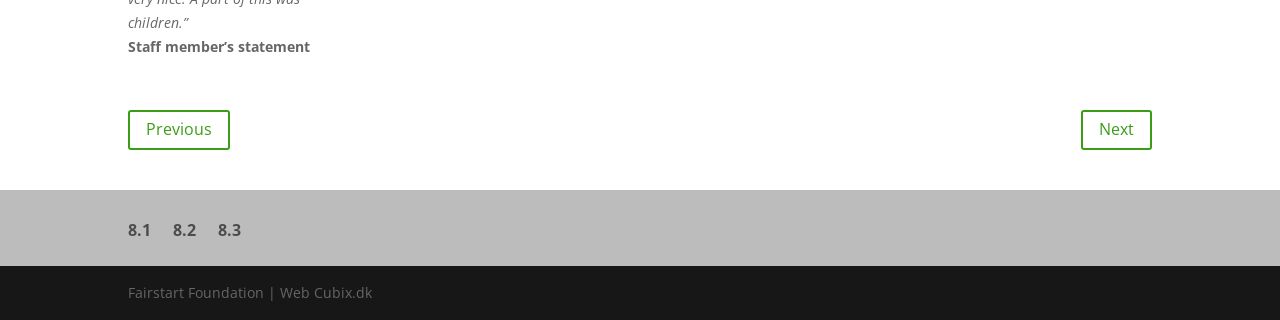Analyze the image and deliver a detailed answer to the question: How many sections are there on the webpage?

There are 2 main sections on the webpage, one containing the staff member's statement and navigation links, and another containing the organization's information at the bottom of the page.